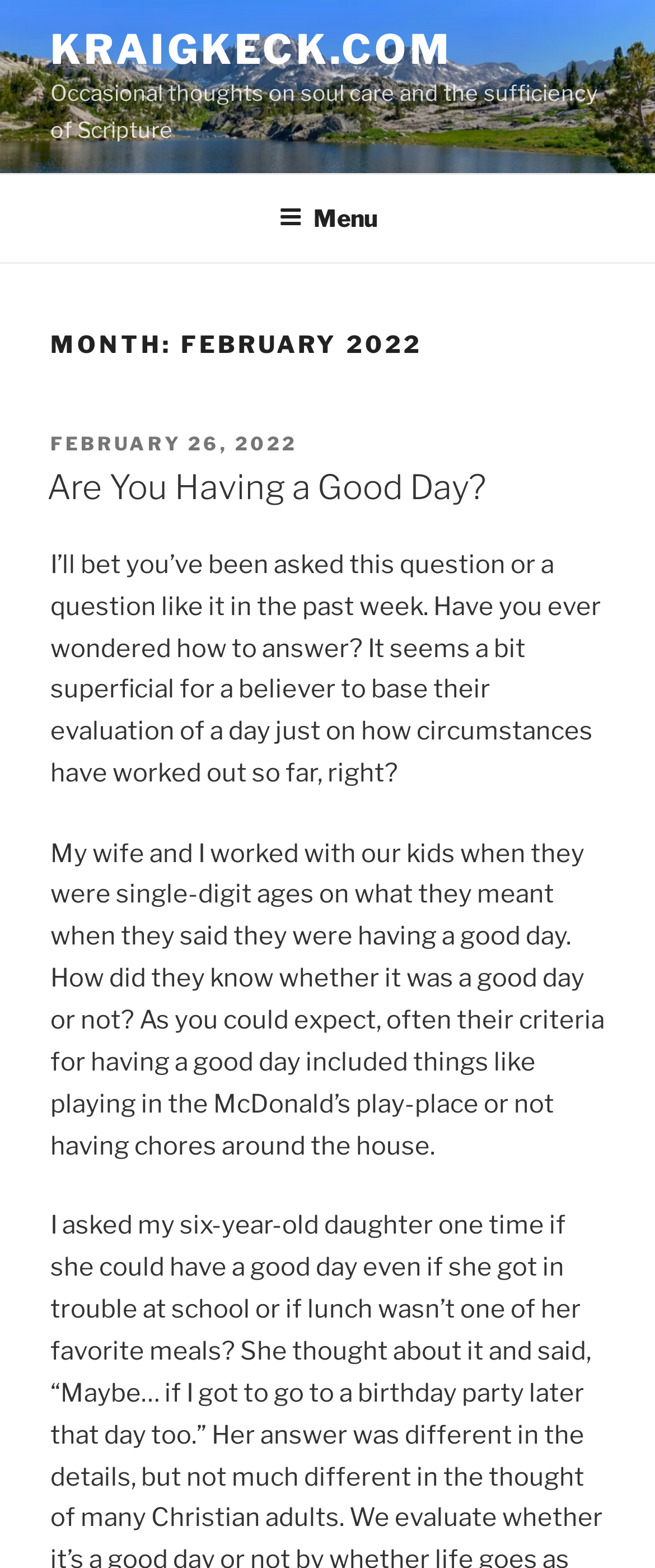Generate the main heading text from the webpage.

MONTH: FEBRUARY 2022